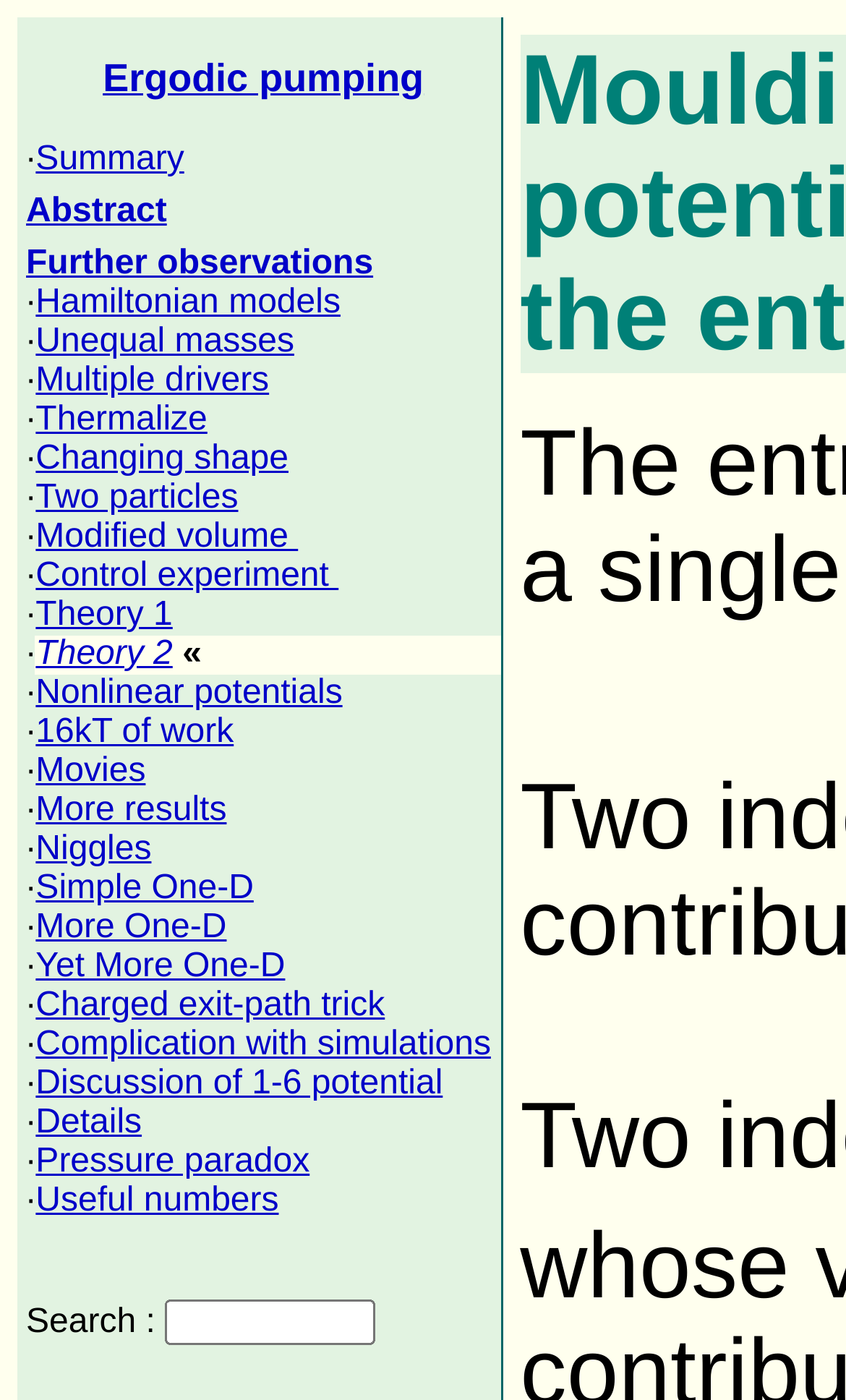Give a short answer to this question using one word or a phrase:
How many links are in the table?

15